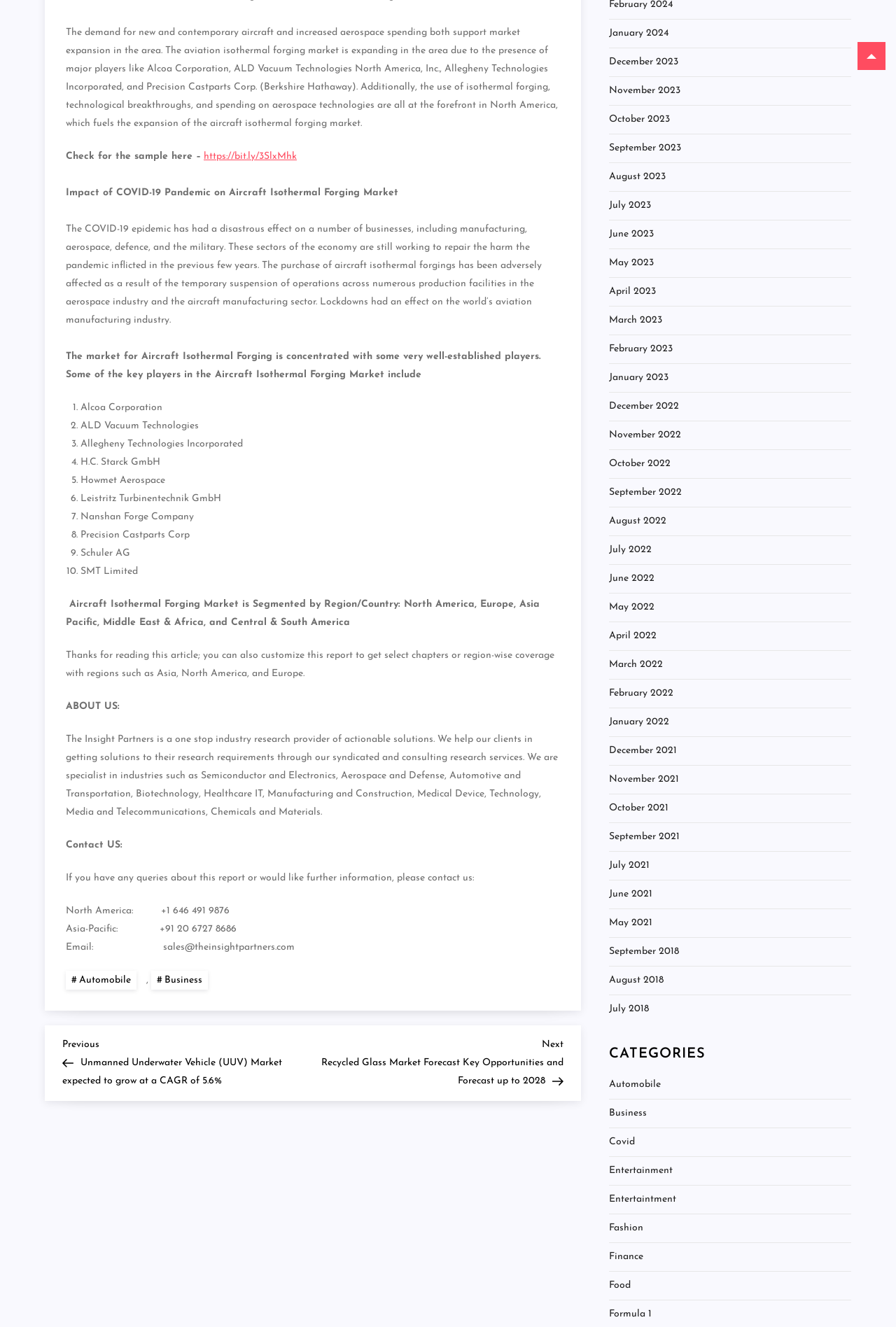What is the market that is expanding in North America?
Kindly offer a comprehensive and detailed response to the question.

Based on the text, it is mentioned that 'The aviation isothermal forging market is expanding in the area due to the presence of major players like Alcoa Corporation, ALD Vacuum Technologies North America, Inc., Allegheny Technologies Incorporated, and Precision Castparts Corp. (Berkshire Hathaway).' Therefore, the market that is expanding in North America is the Aircraft Isothermal Forging market.